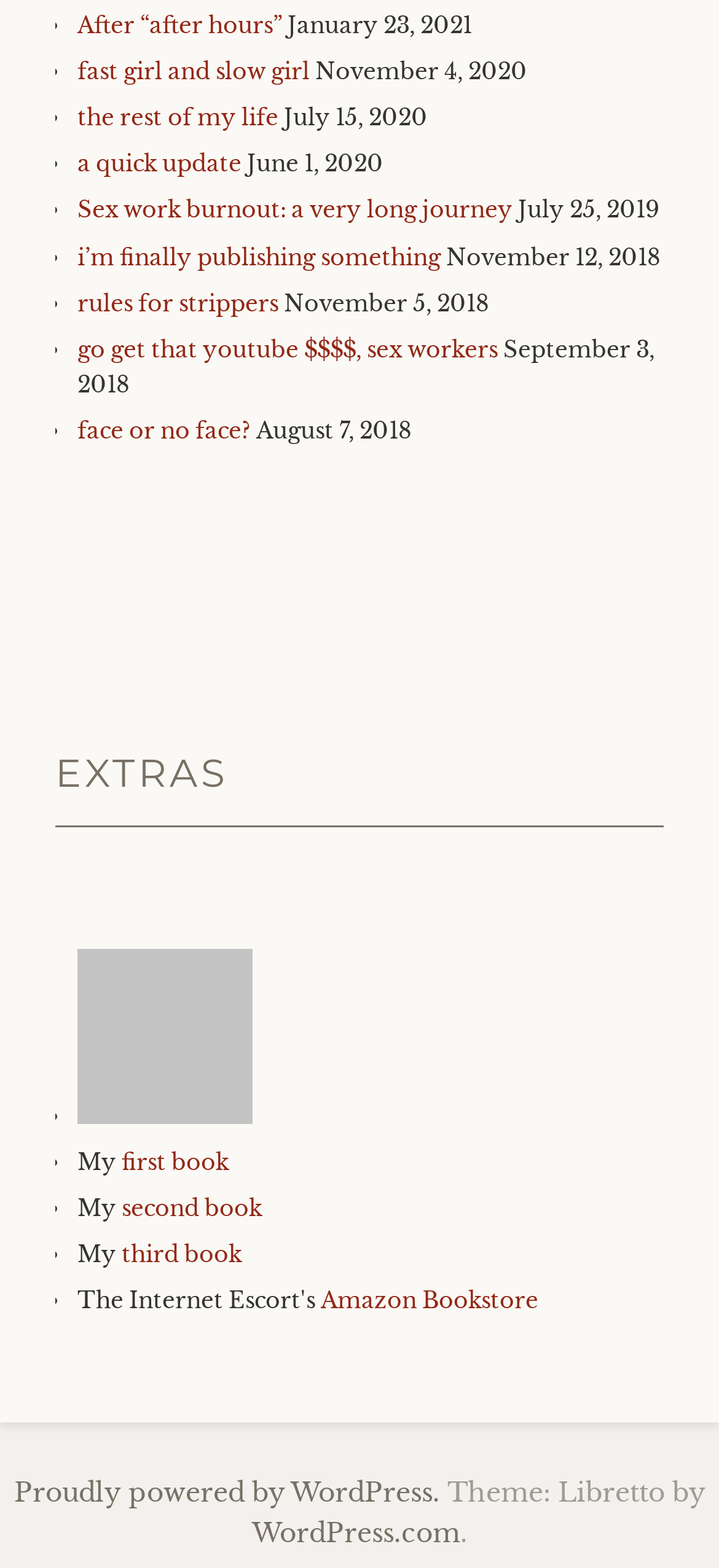What is the platform that powers the website?
Utilize the information in the image to give a detailed answer to the question.

I found the platform by looking at the link element 'Proudly powered by WordPress.' which is located at the bottom of the webpage.